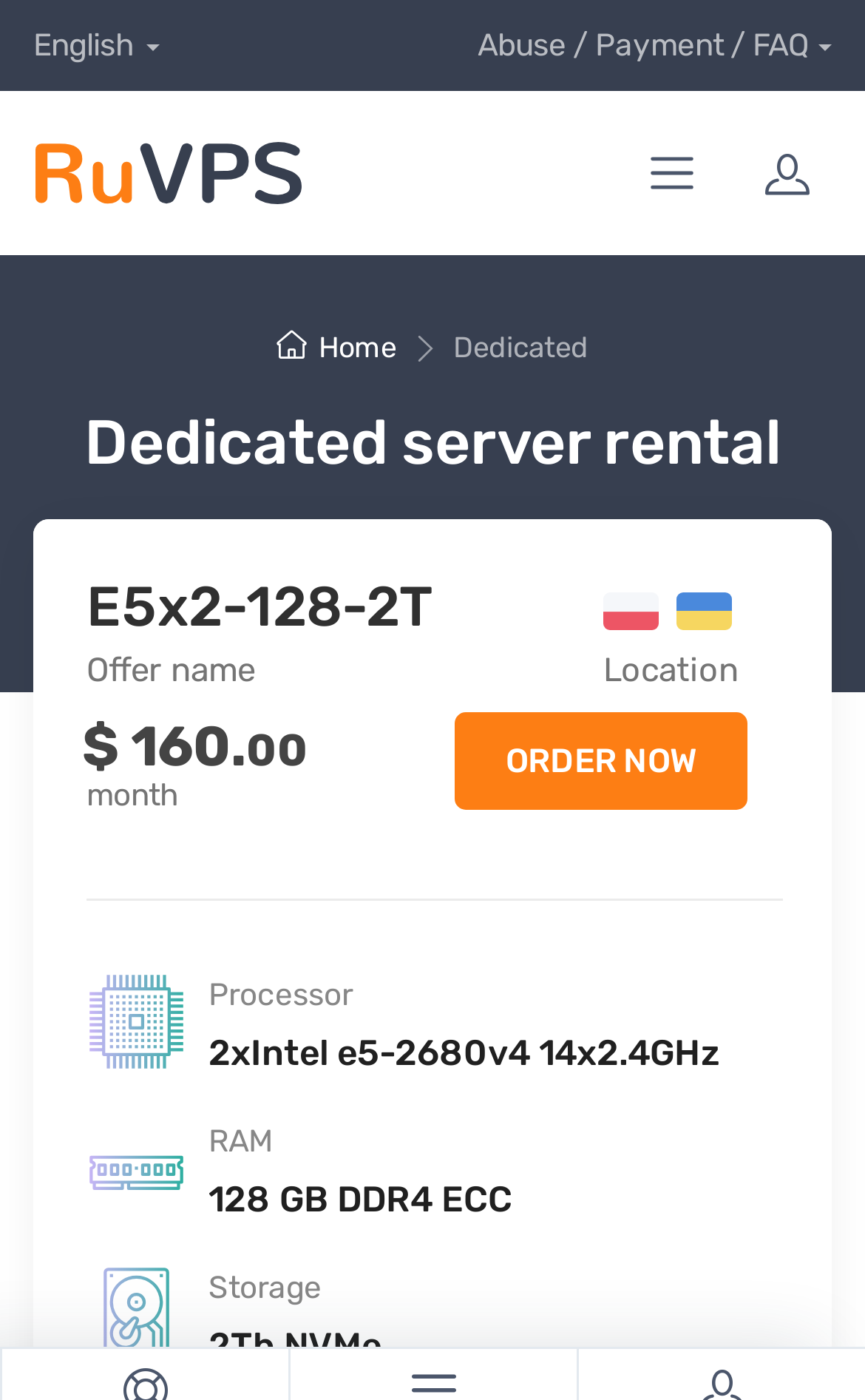With reference to the screenshot, provide a detailed response to the question below:
What type of processor is used?

The processor information is listed in the specifications section of the webpage. The text '2xIntel e5-2680v4 14x2.4GHz' indicates that the dedicated server uses two Intel e5-2680v4 processors, each with 14 cores and a clock speed of 2.4 GHz.